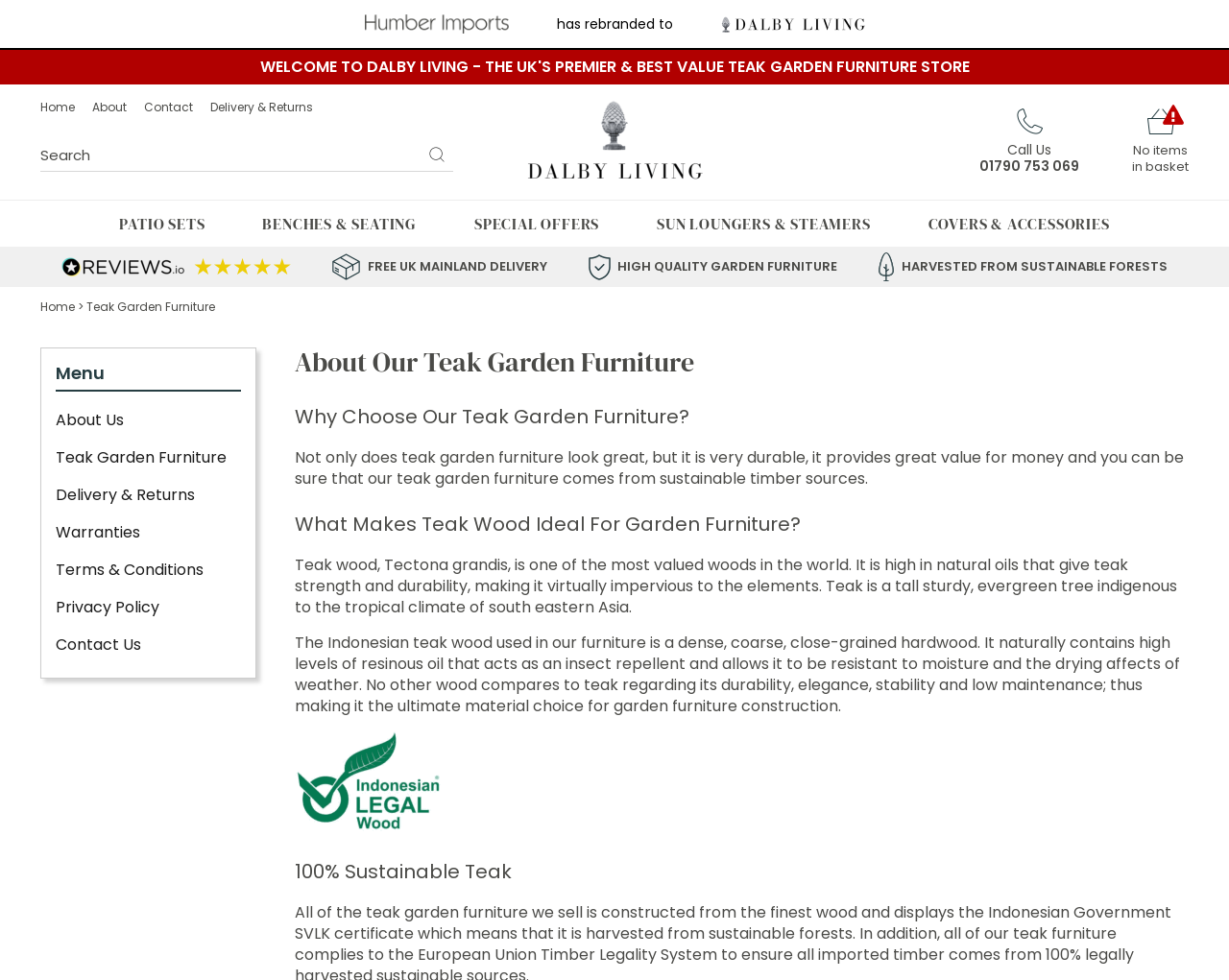Find the bounding box coordinates of the clickable element required to execute the following instruction: "View patio sets". Provide the coordinates as four float numbers between 0 and 1, i.e., [left, top, right, bottom].

[0.097, 0.218, 0.167, 0.239]